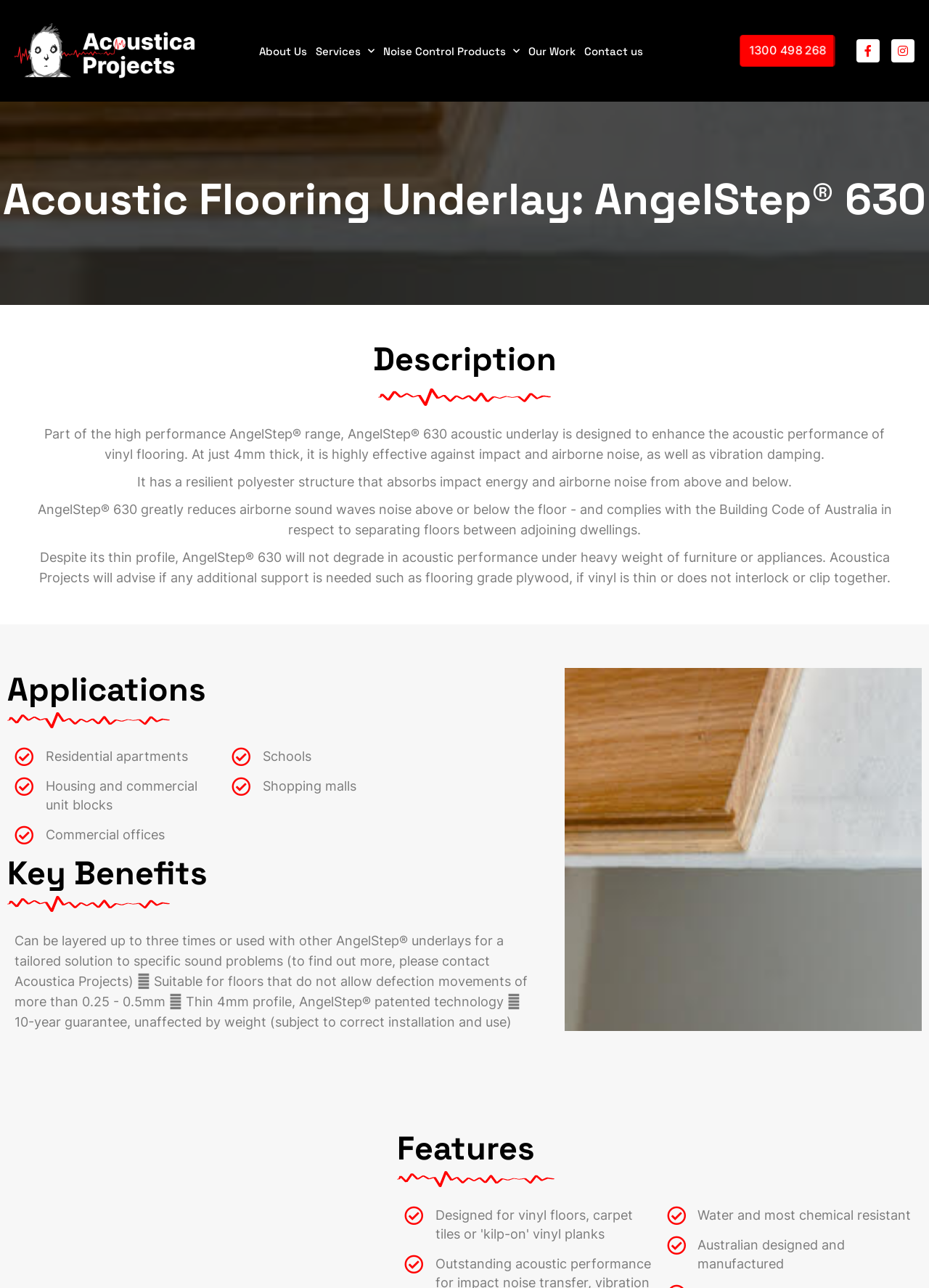Can you pinpoint the bounding box coordinates for the clickable element required for this instruction: "Click the logo"? The coordinates should be four float numbers between 0 and 1, i.e., [left, top, right, bottom].

[0.016, 0.011, 0.209, 0.068]